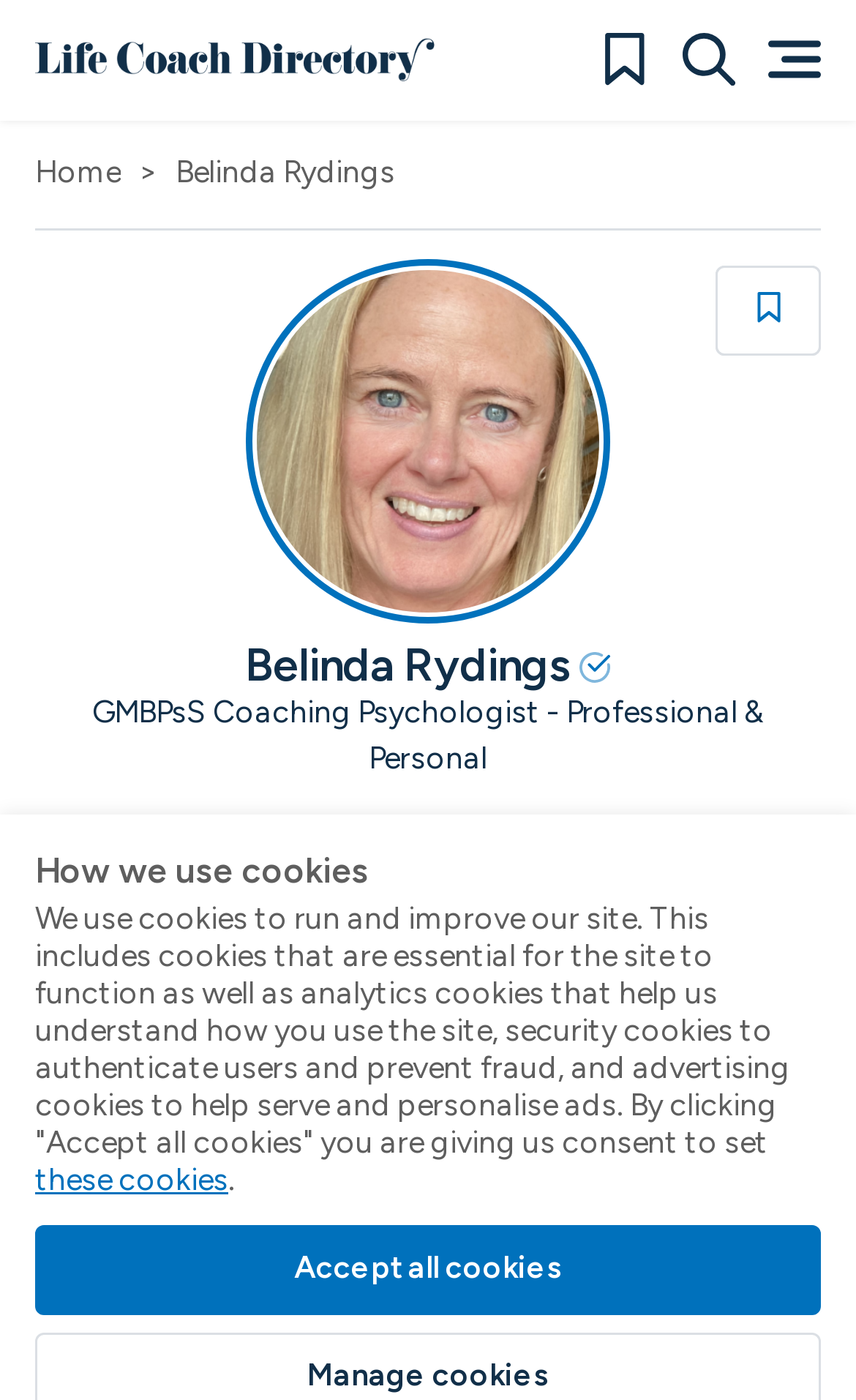Please determine the bounding box coordinates of the element's region to click for the following instruction: "View bookmarks".

[0.697, 0.024, 0.759, 0.061]